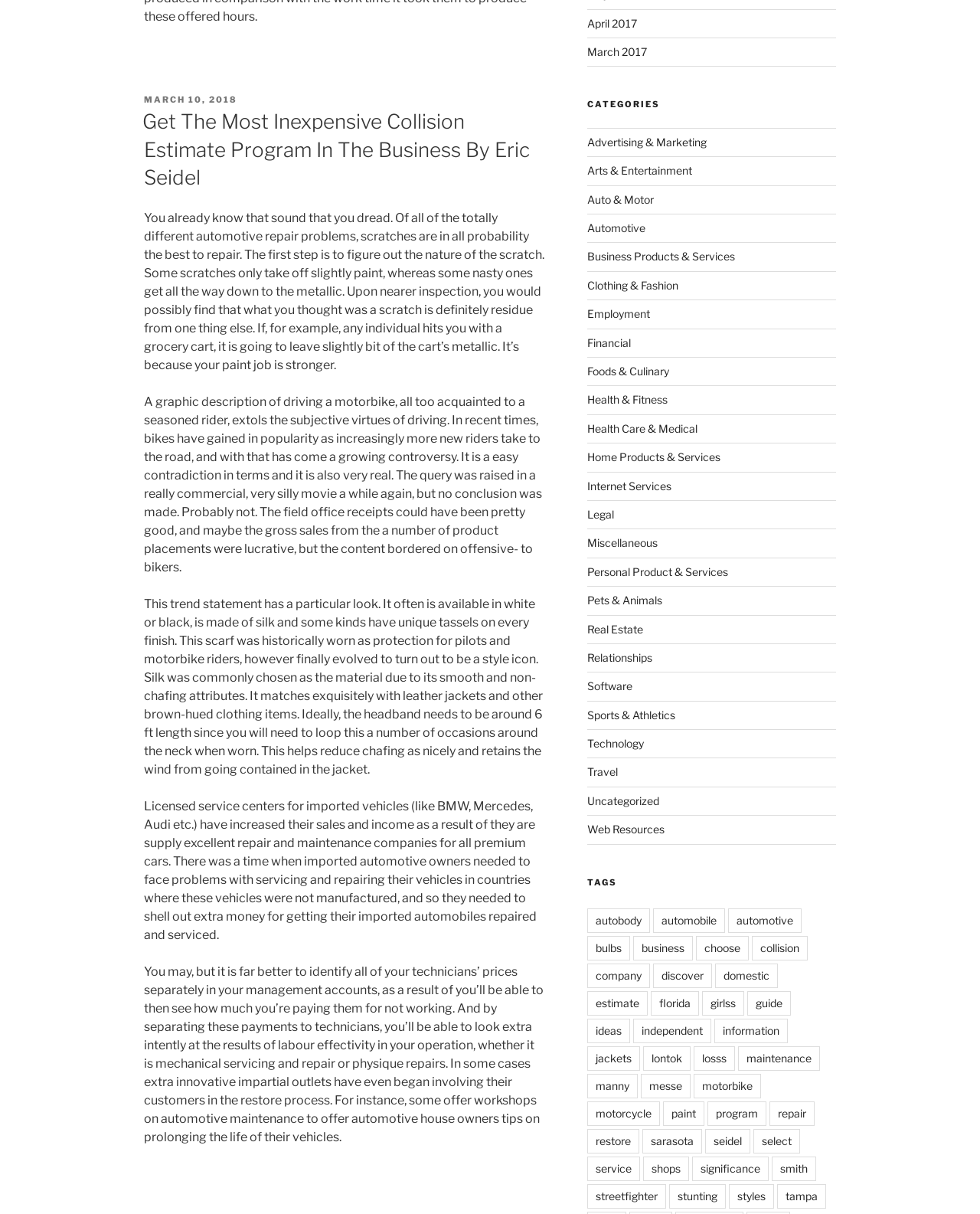Using the webpage screenshot, locate the HTML element that fits the following description and provide its bounding box: "Health Care & Medical".

[0.599, 0.347, 0.711, 0.358]